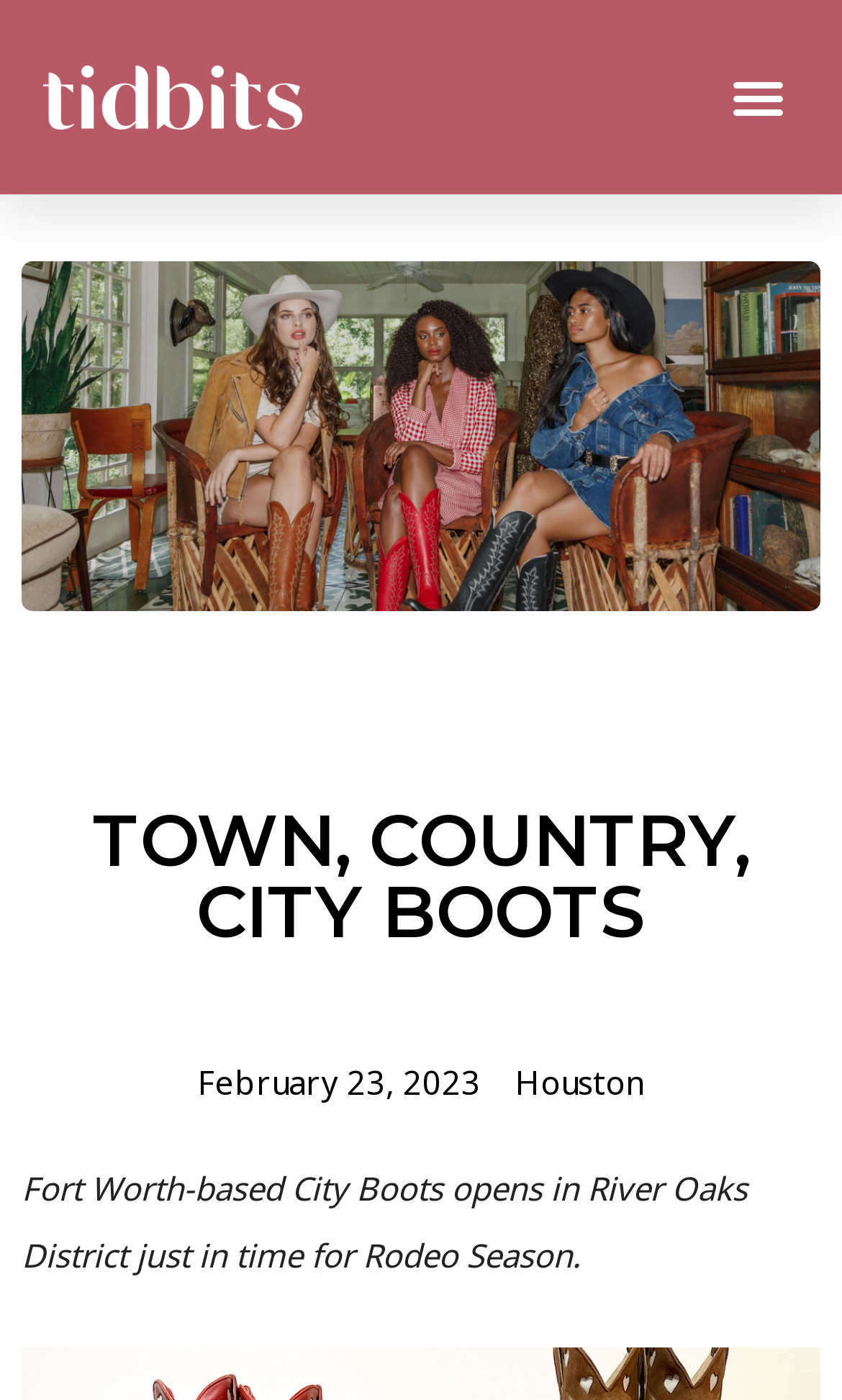What is the text of the webpage's headline?

TOWN, COUNTRY, CITY BOOTS